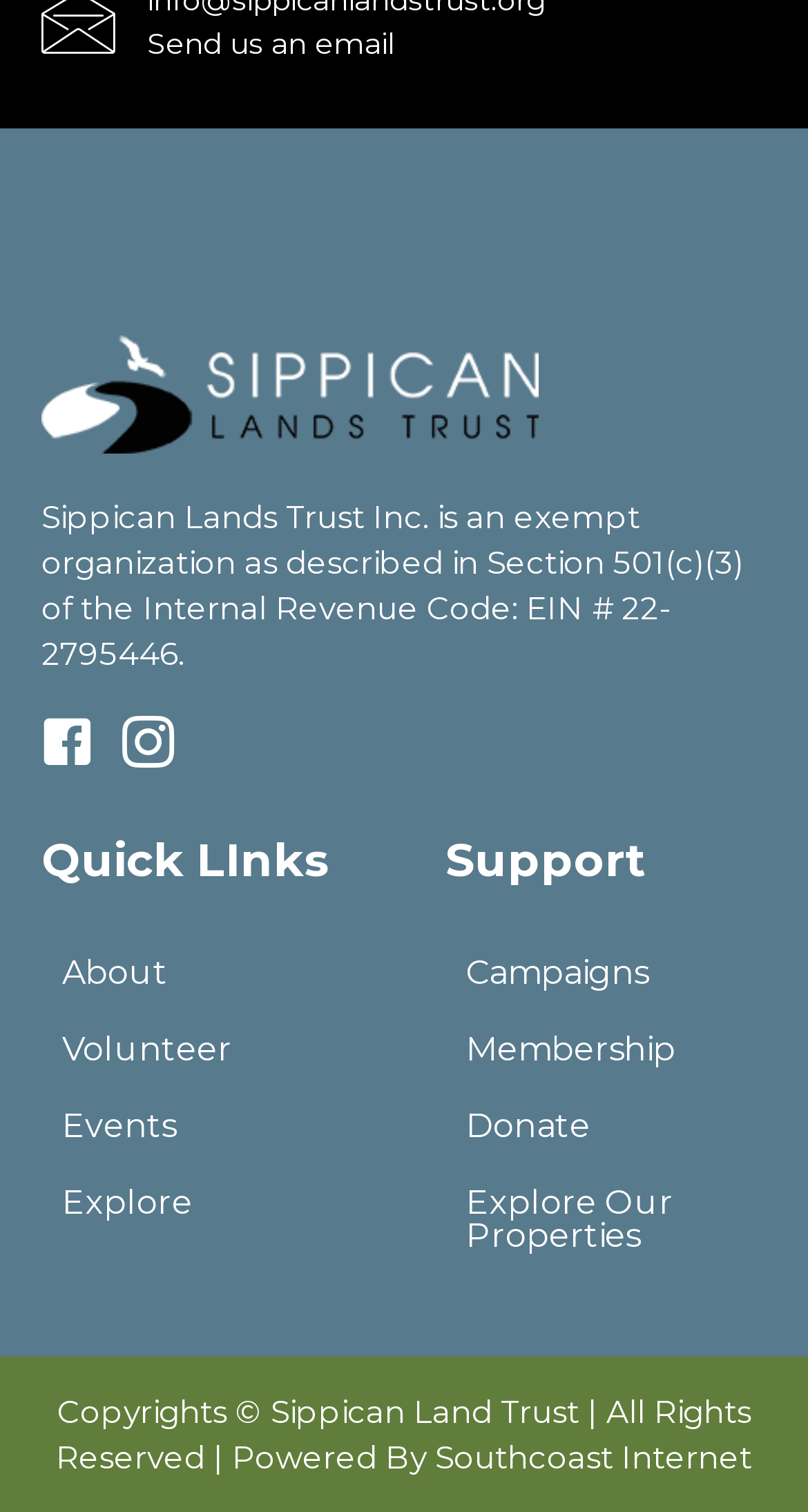Given the element description, predict the bounding box coordinates in the format (top-left x, top-left y, bottom-right x, bottom-right y). Make sure all values are between 0 and 1. Here is the element description: In the media

None